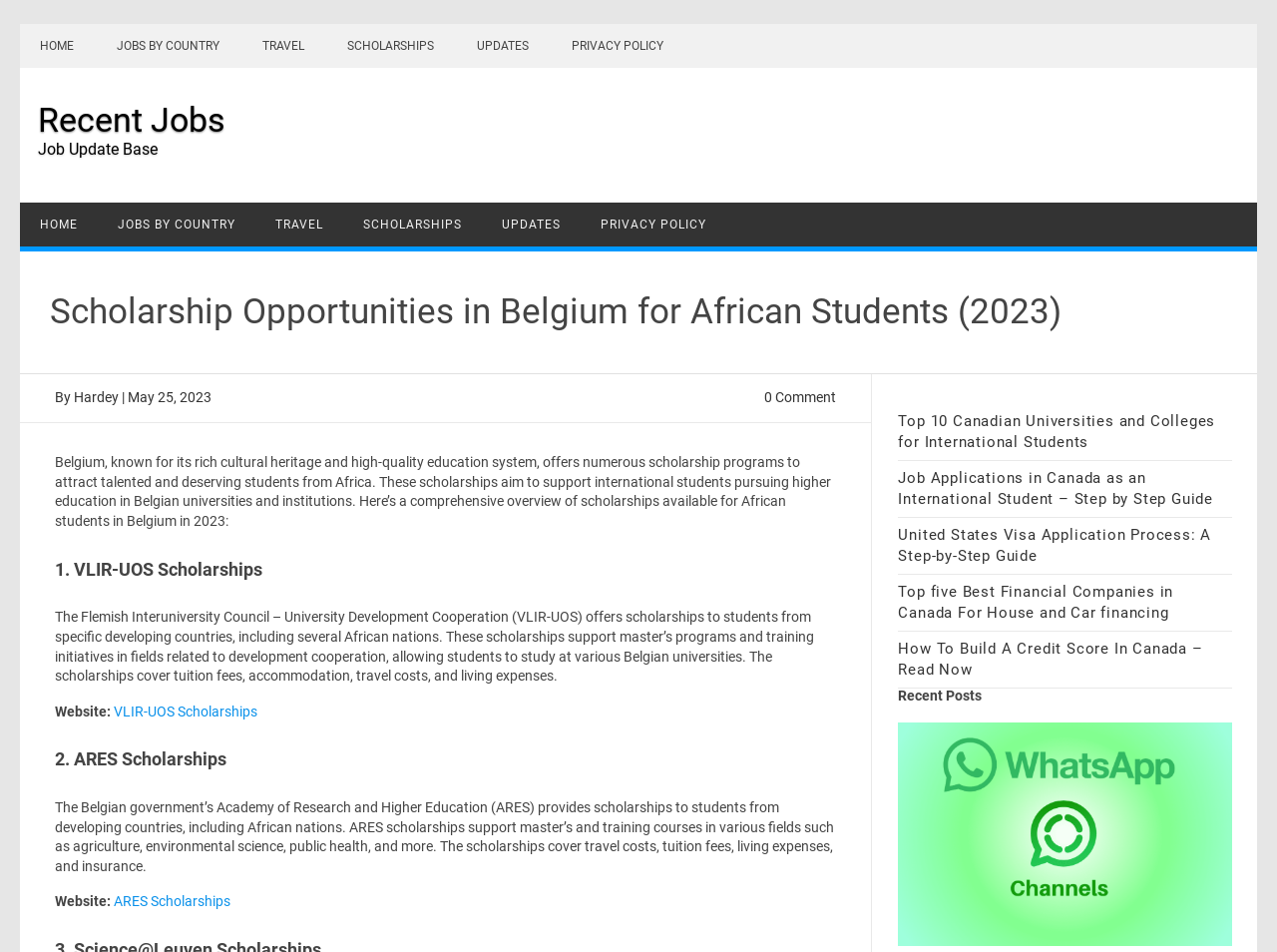Can you specify the bounding box coordinates of the area that needs to be clicked to fulfill the following instruction: "Click on 'Top 10 Canadian Universities and Colleges for International Students'"?

[0.703, 0.433, 0.952, 0.474]